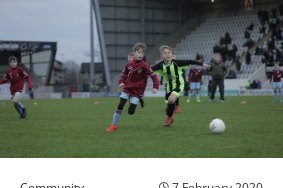Describe every aspect of the image in detail.

The image captures an intense moment from a youth soccer match that took place on February 7, 2020. Two young players are prominently featured: one in a maroon kit, skillfully maneuvering the ball down the field, and the other in a striking black and green striped jersey, actively pursuing the ball. The setting showcases a lively atmosphere, with additional players visible in the background and spectators seated in covered stands, indicating a community engagement in youth soccer. The grassy pitch and overcast sky suggest a typical day for an outdoor sporting event. This image is part of a broader community initiative aimed at promoting engagement and participation in local soccer activities.